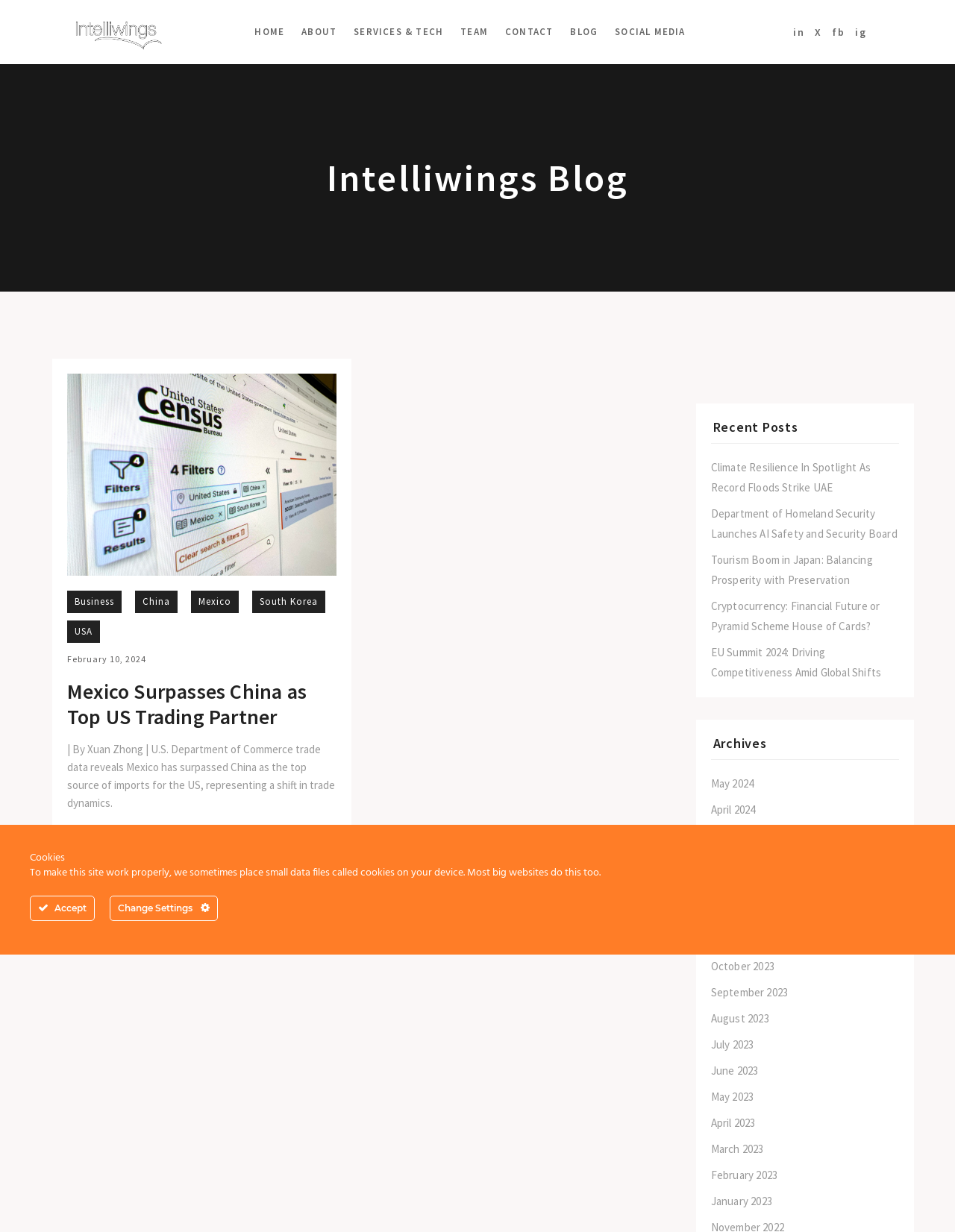Identify the bounding box coordinates for the UI element described as follows: February 2023. Use the format (top-left x, top-left y, bottom-right x, bottom-right y) and ensure all values are floating point numbers between 0 and 1.

[0.744, 0.948, 0.814, 0.959]